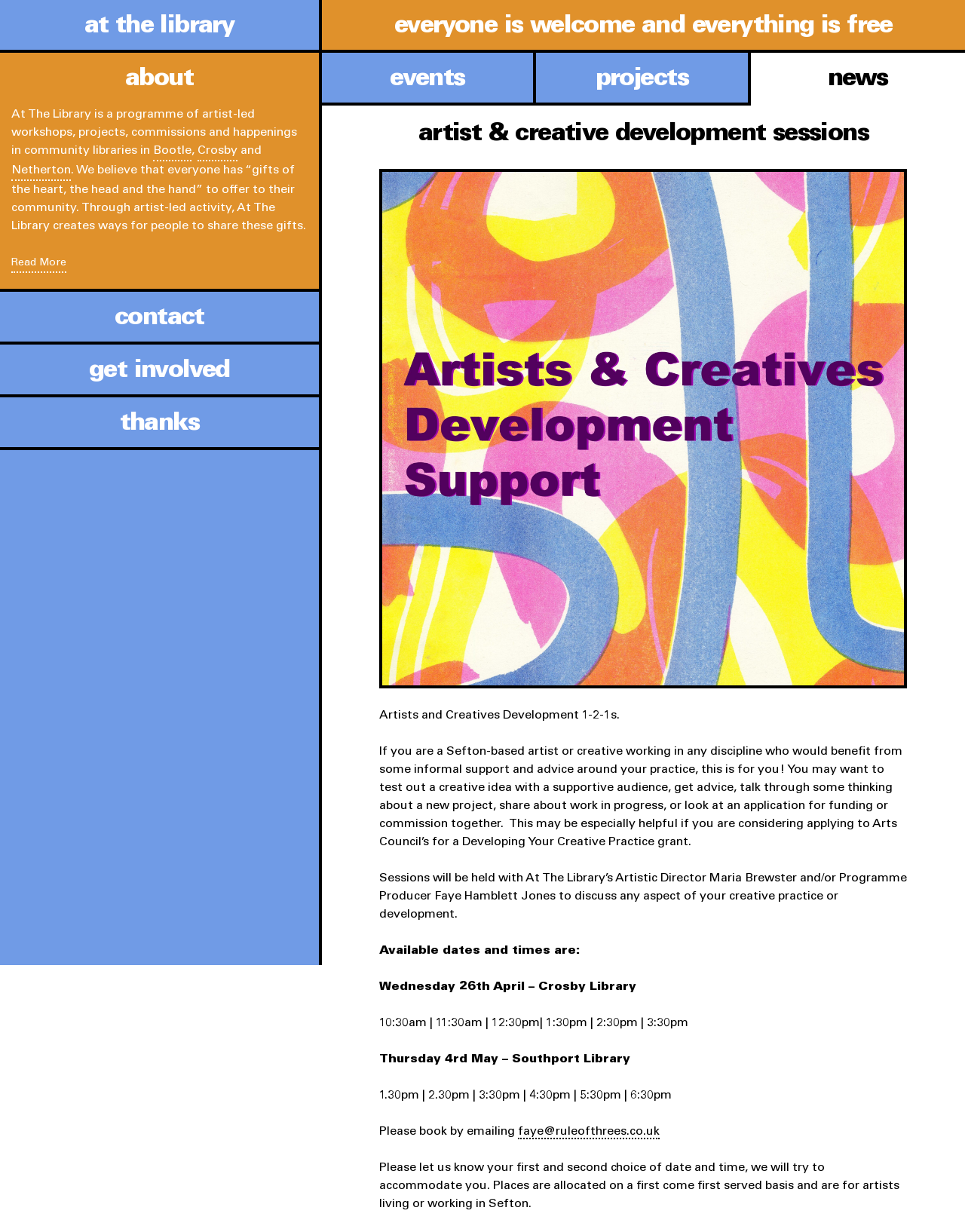Provide a short answer to the following question with just one word or phrase: What is the purpose of the 'Artists and Creatives Development 1-2-1s' program?

To provide informal support and advice